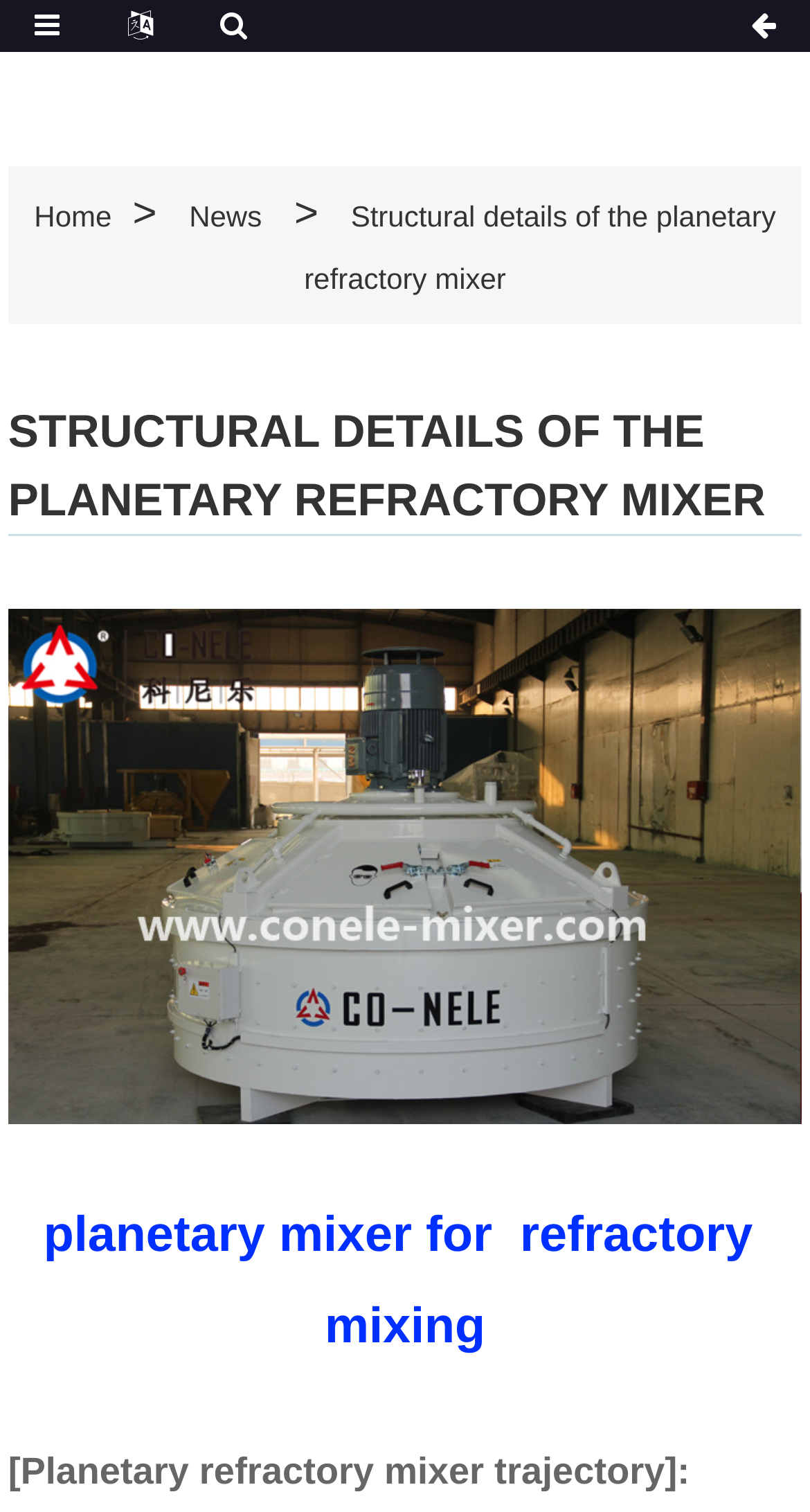How many links are in the top navigation bar?
Please provide a single word or phrase answer based on the image.

3